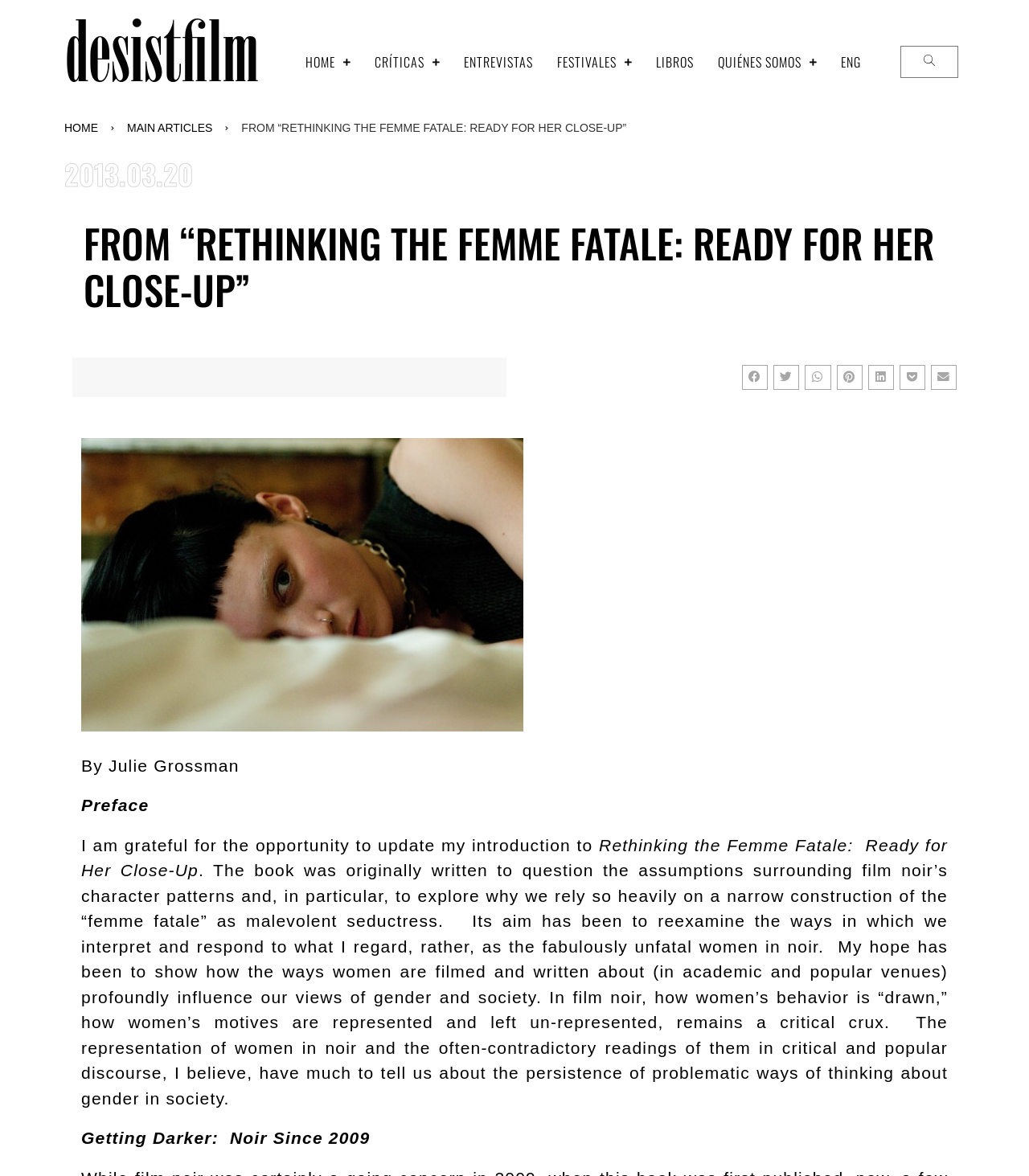Please predict the bounding box coordinates of the element's region where a click is necessary to complete the following instruction: "Click on the HOME link". The coordinates should be represented by four float numbers between 0 and 1, i.e., [left, top, right, bottom].

[0.285, 0.039, 0.352, 0.066]